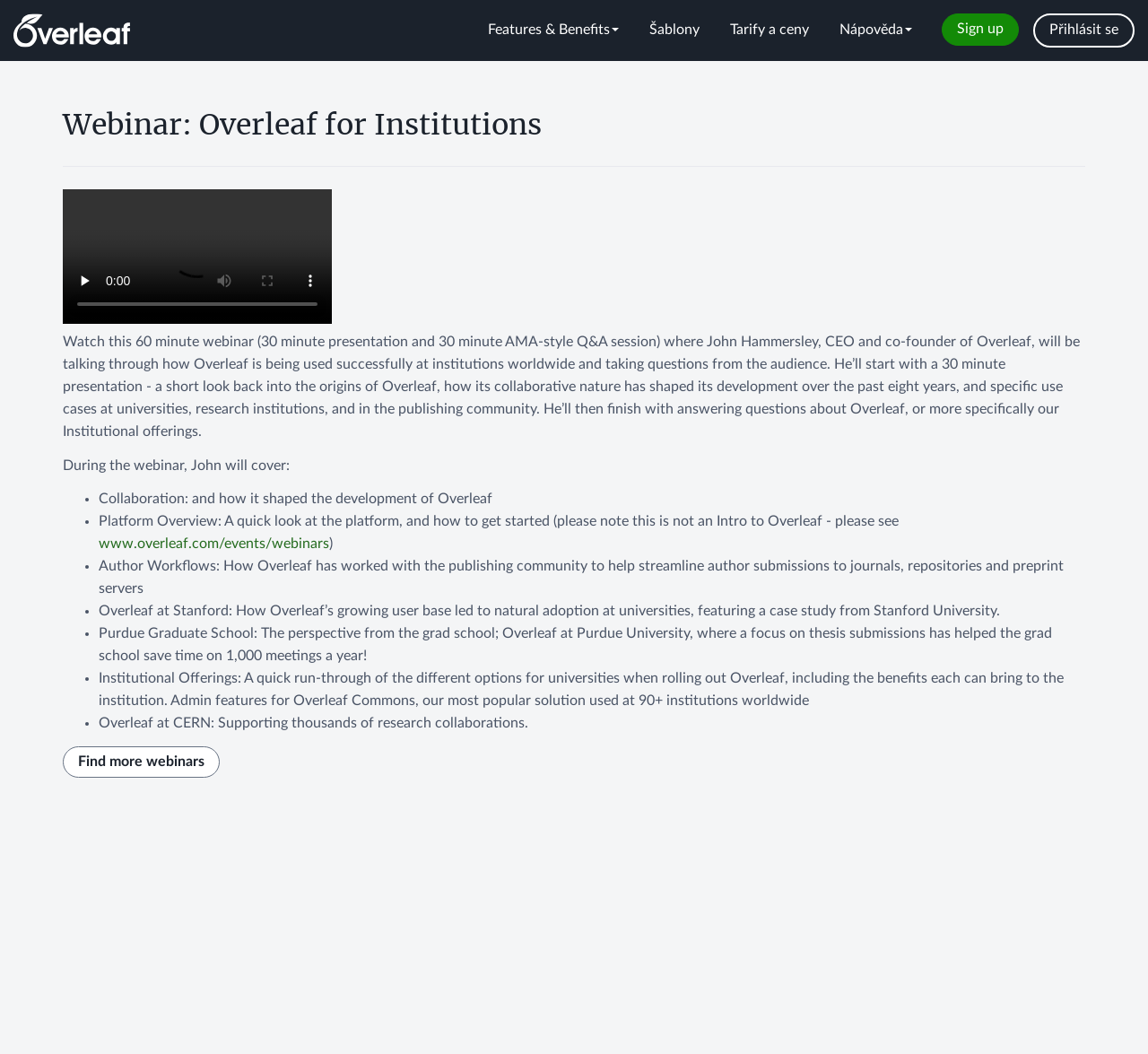Please find the bounding box coordinates of the clickable region needed to complete the following instruction: "Click the 'Features & Benefits' button". The bounding box coordinates must consist of four float numbers between 0 and 1, i.e., [left, top, right, bottom].

[0.412, 0.013, 0.552, 0.045]